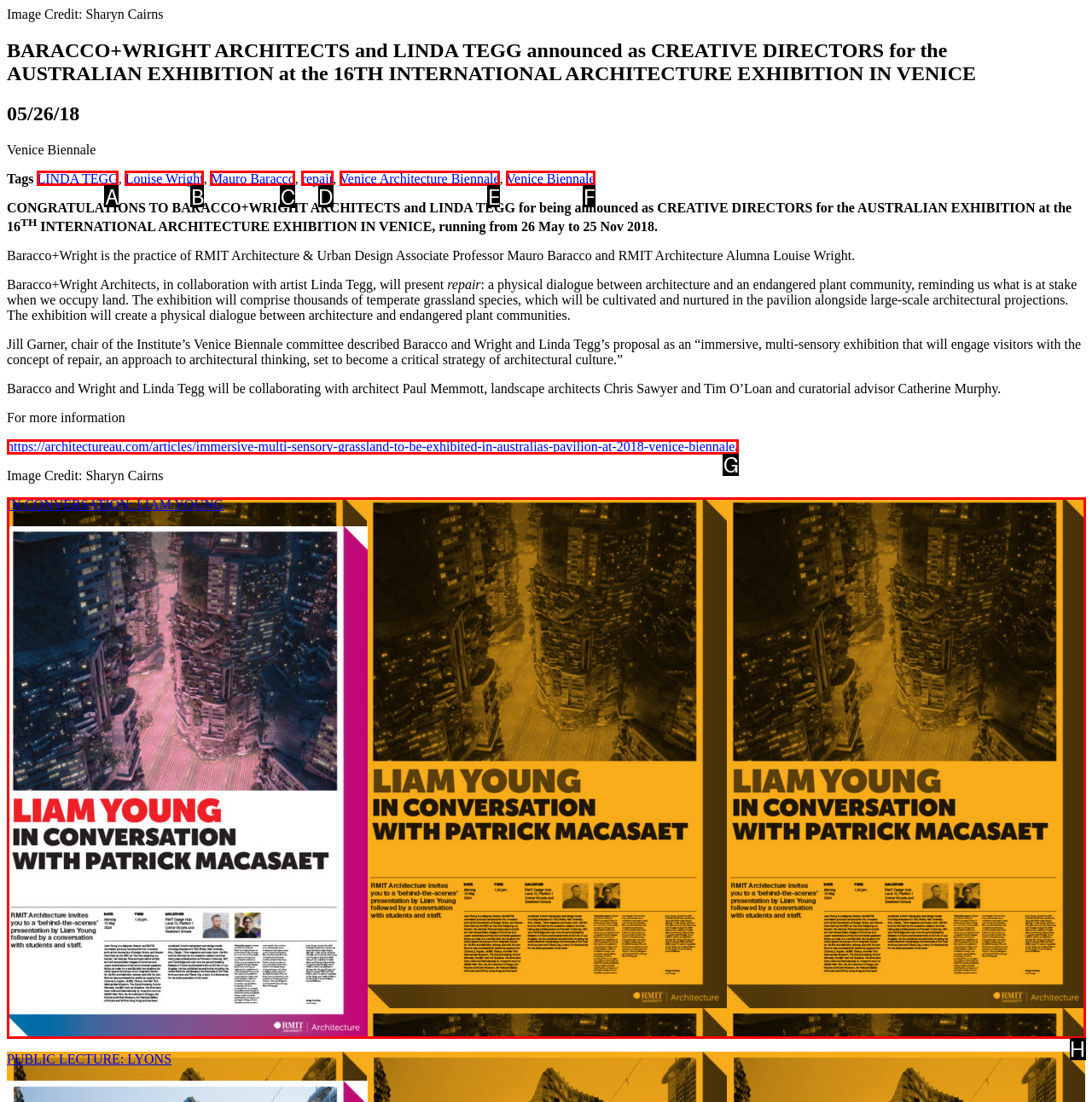Based on the provided element description: IN CONVERSATION: LIAM YOUNG, identify the best matching HTML element. Respond with the corresponding letter from the options shown.

H